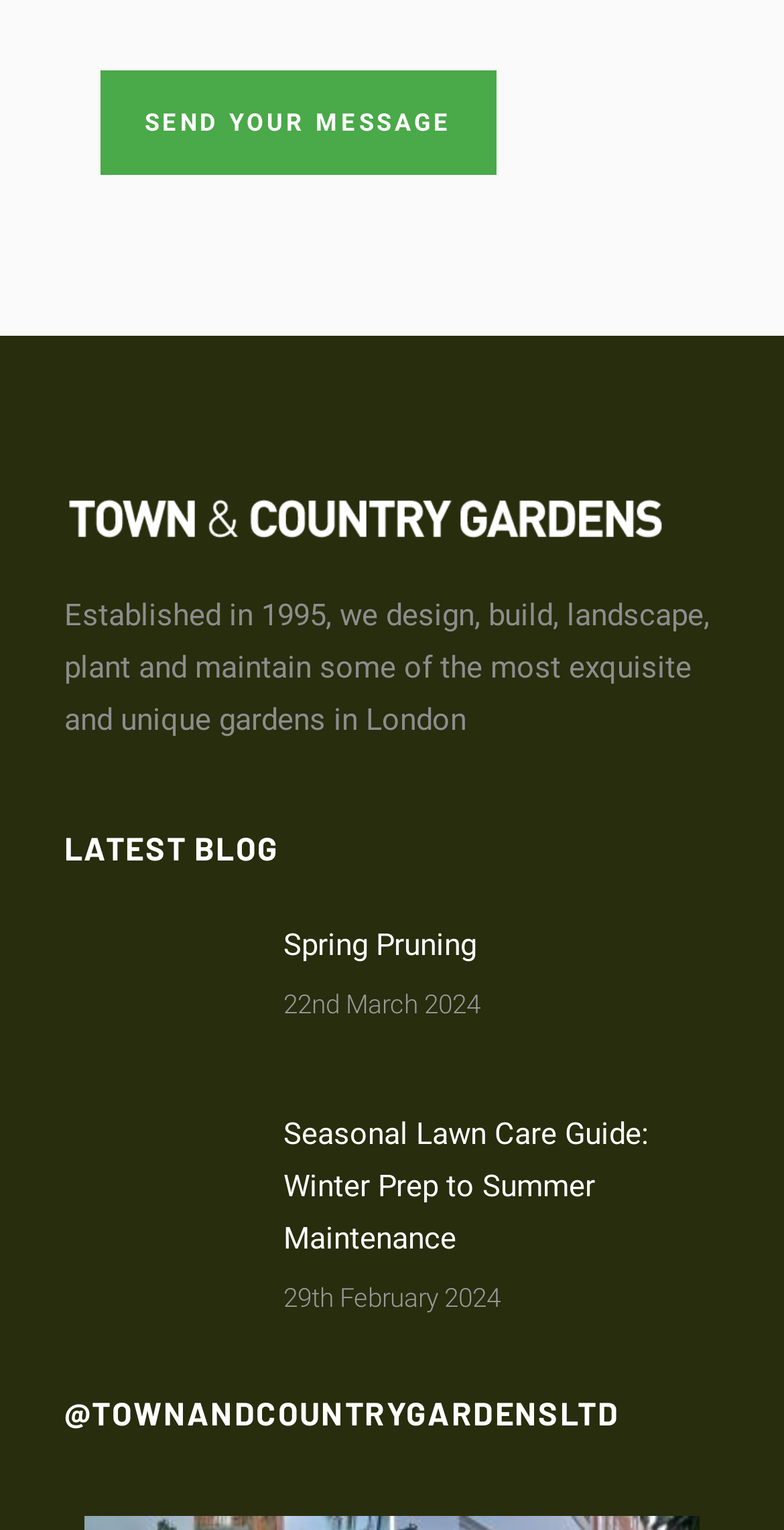Please identify the bounding box coordinates of the element I should click to complete this instruction: 'Read the 'LATEST BLOG' section'. The coordinates should be given as four float numbers between 0 and 1, like this: [left, top, right, bottom].

[0.082, 0.54, 0.918, 0.569]